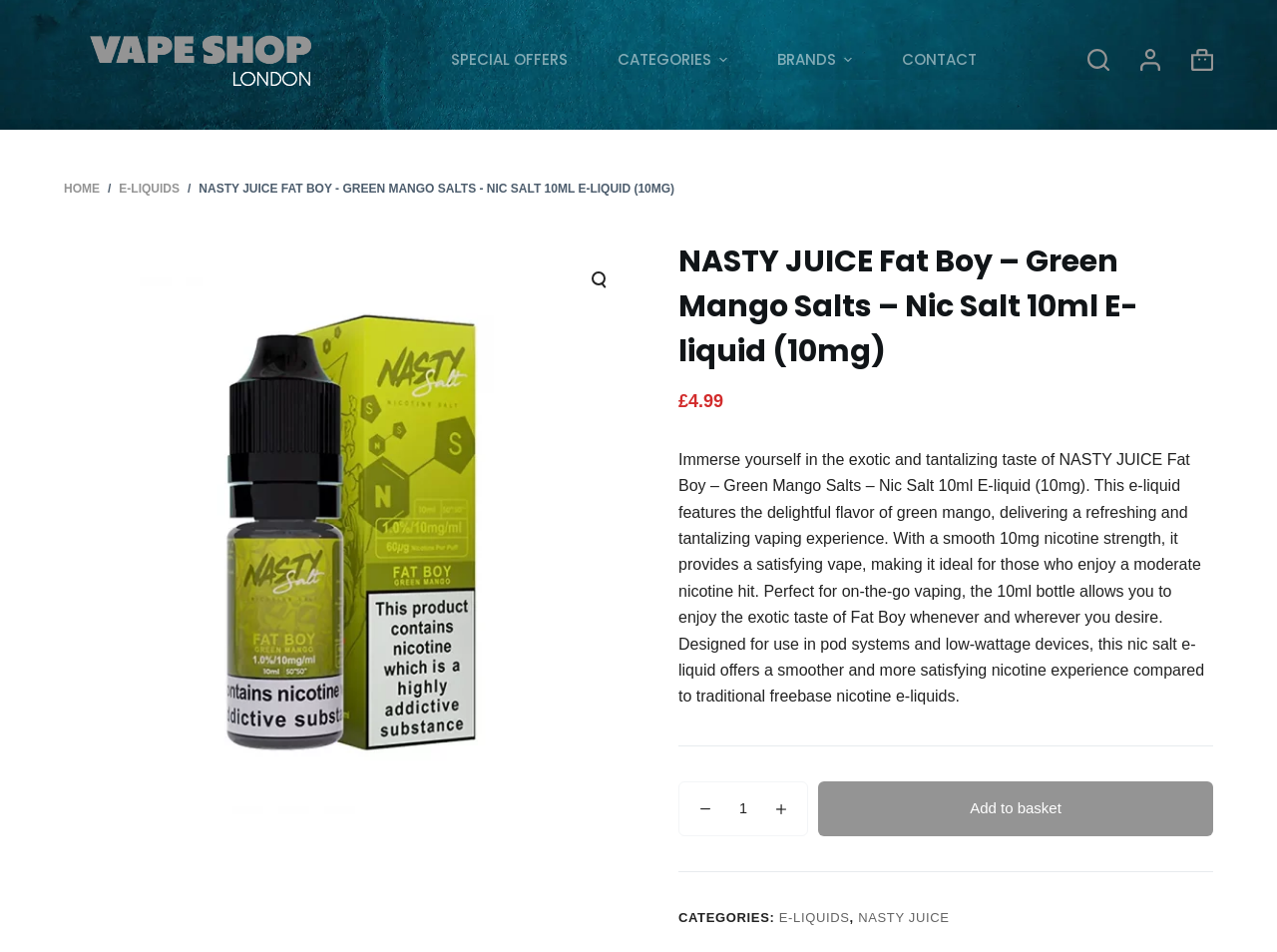Find the bounding box coordinates for the HTML element described as: "parent_node: 🔍". The coordinates should consist of four float values between 0 and 1, i.e., [left, top, right, bottom].

[0.05, 0.251, 0.5, 0.855]